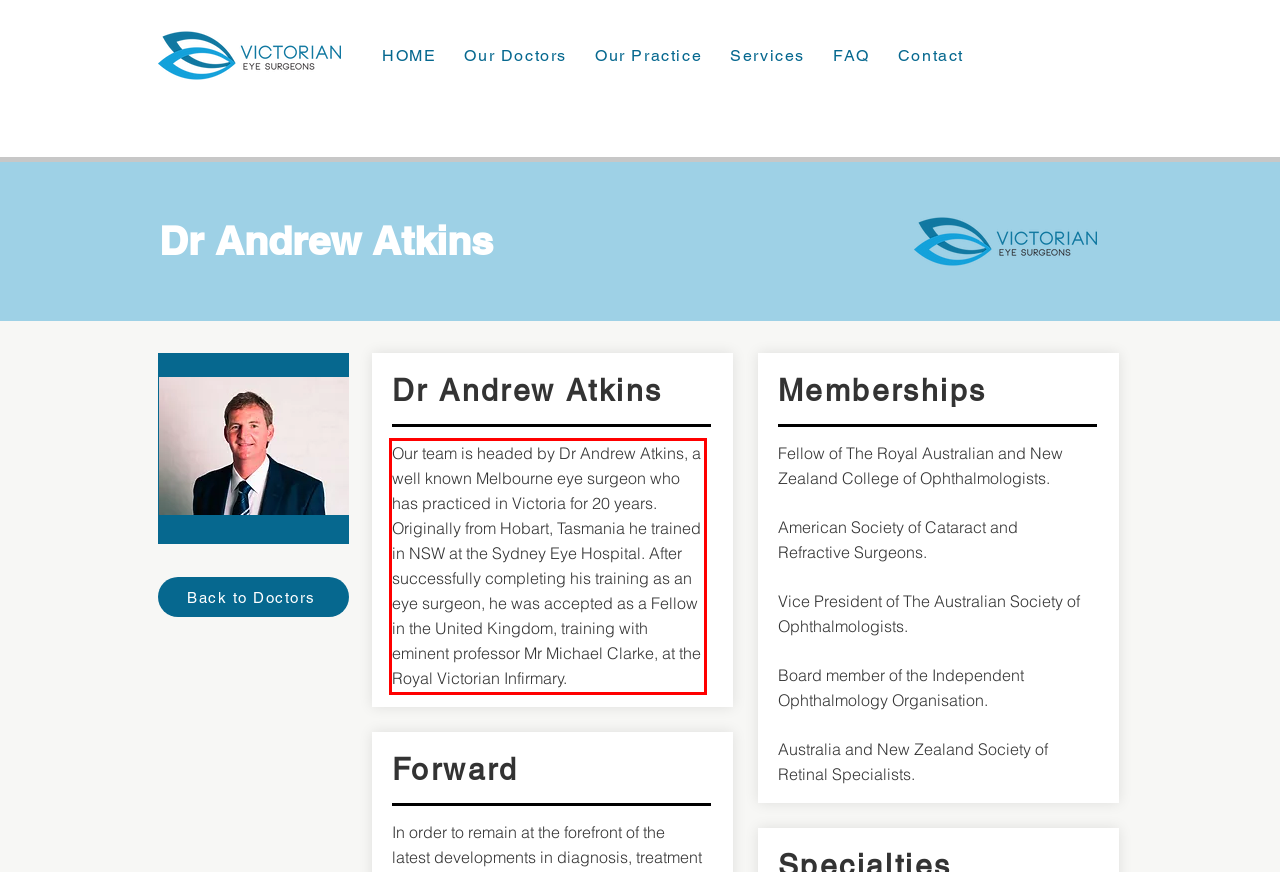From the screenshot of the webpage, locate the red bounding box and extract the text contained within that area.

Our team is headed by Dr Andrew Atkins, a well known Melbourne eye surgeon who has practiced in Victoria for 20 years. Originally from Hobart, Tasmania he trained in NSW at the Sydney Eye Hospital. After successfully completing his training as an eye surgeon, he was accepted as a Fellow in the United Kingdom, training with eminent professor Mr Michael Clarke, at the Royal Victorian Infirmary.